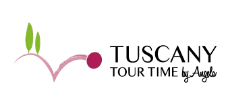What is the shape of the pink curve?
Answer the question with a single word or phrase, referring to the image.

Rolling hills or vineyards